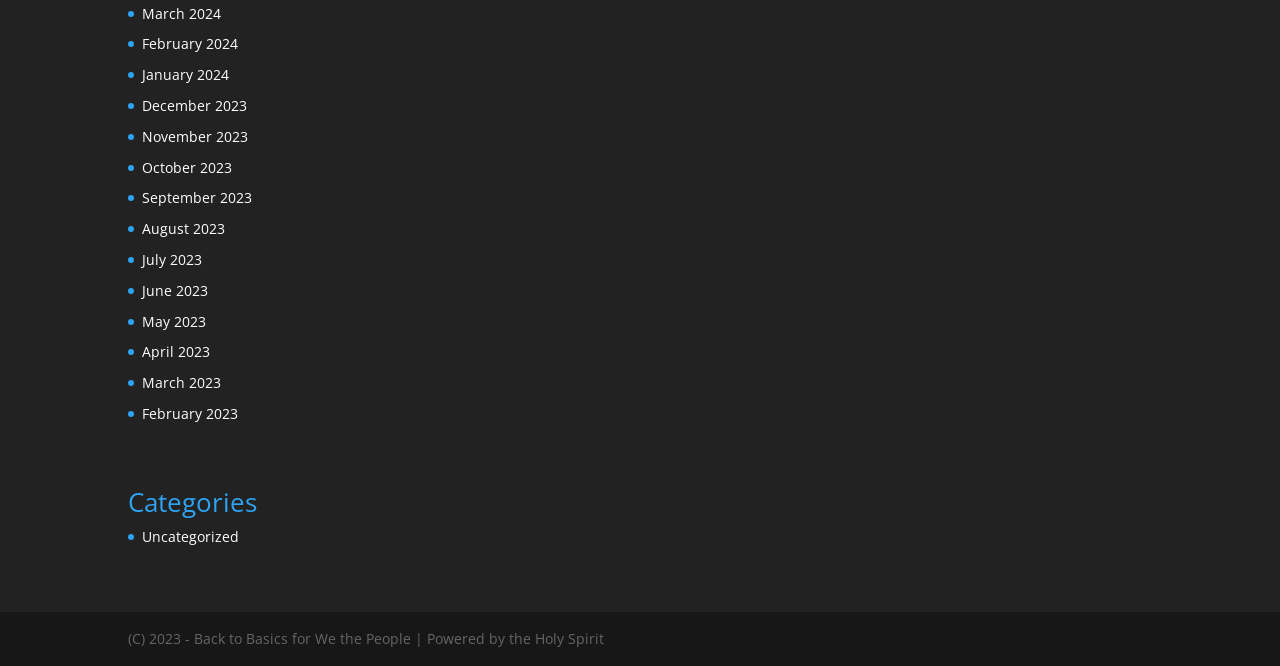How many months are listed on the page?
Answer with a single word or phrase, using the screenshot for reference.

12